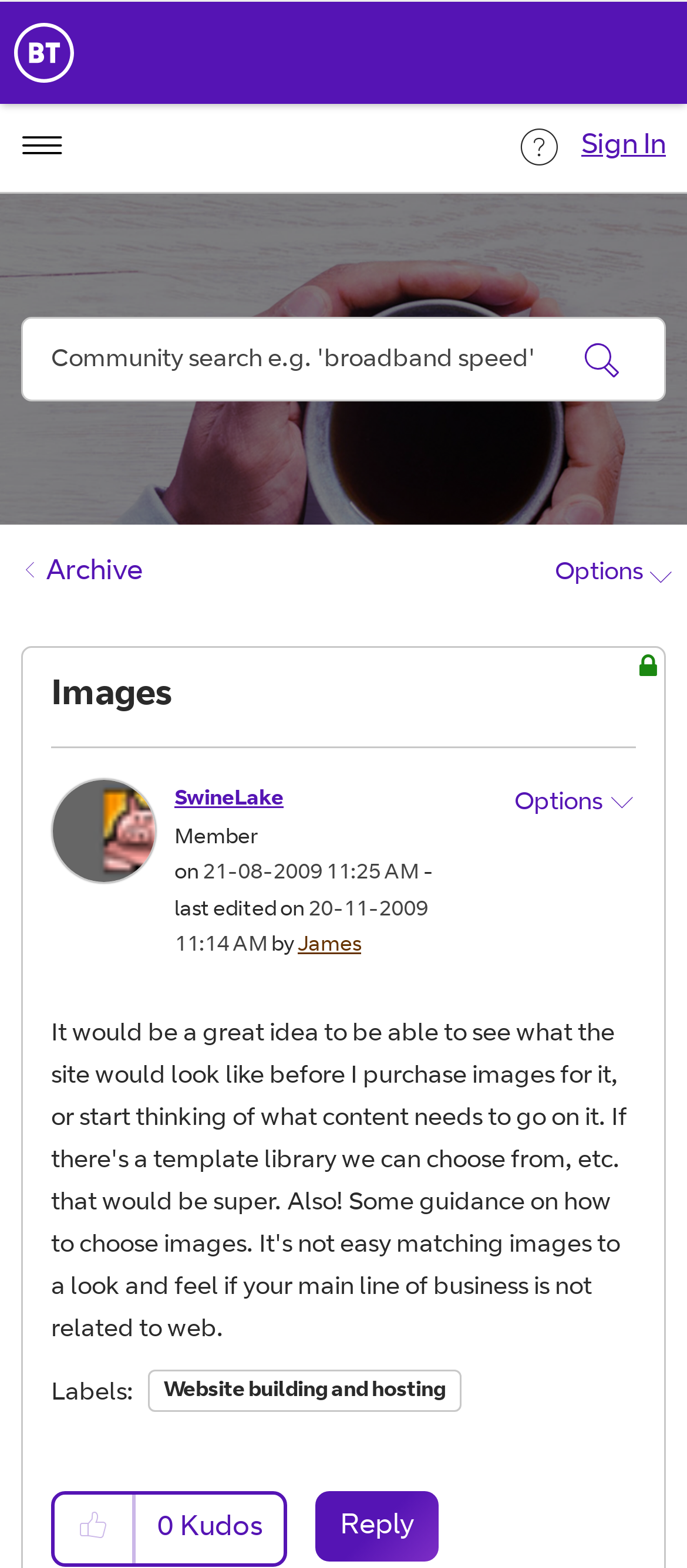Predict the bounding box for the UI component with the following description: "Archive".

[0.031, 0.356, 0.208, 0.374]